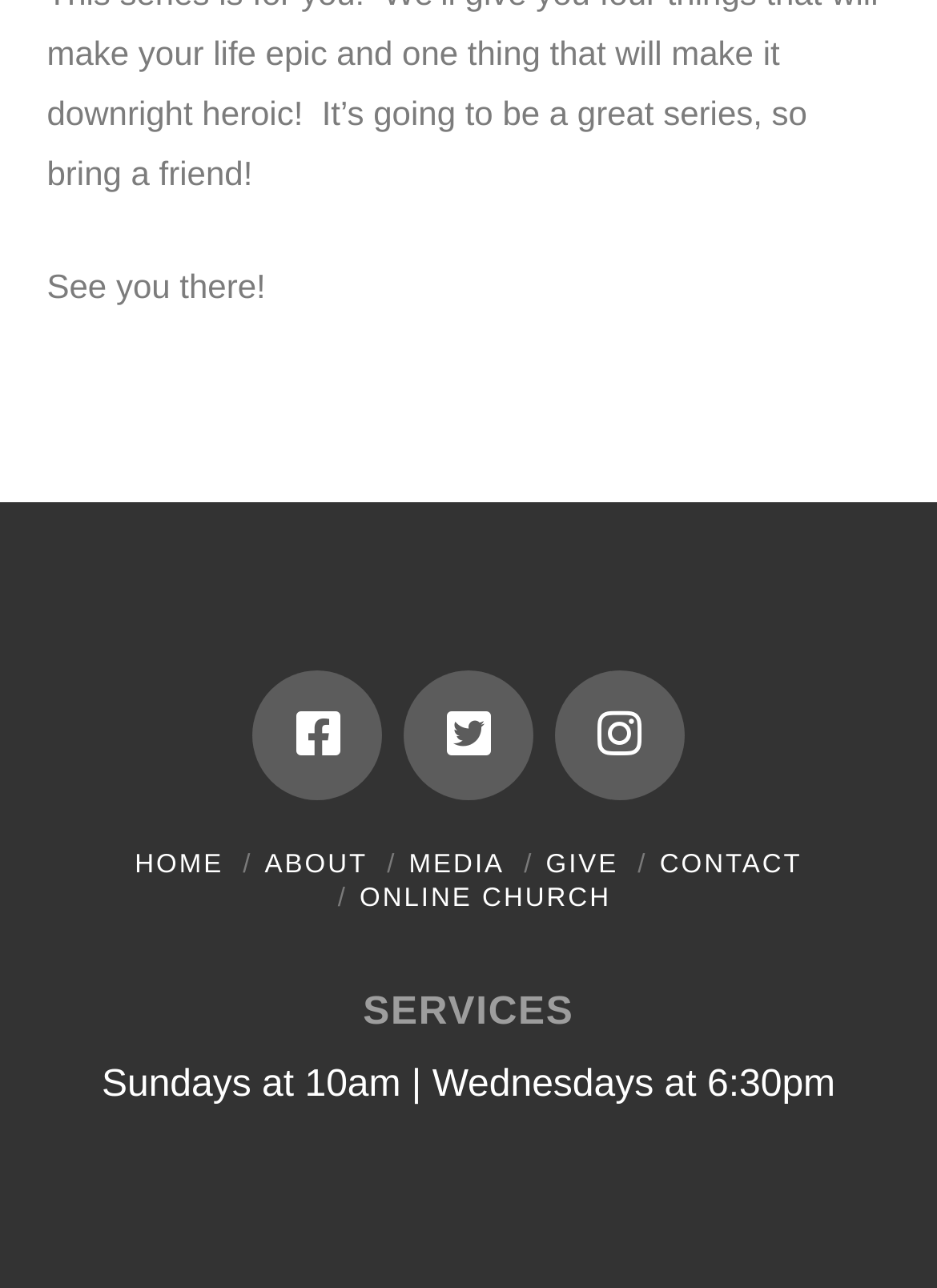Find and indicate the bounding box coordinates of the region you should select to follow the given instruction: "View 'Event Planner' category".

None